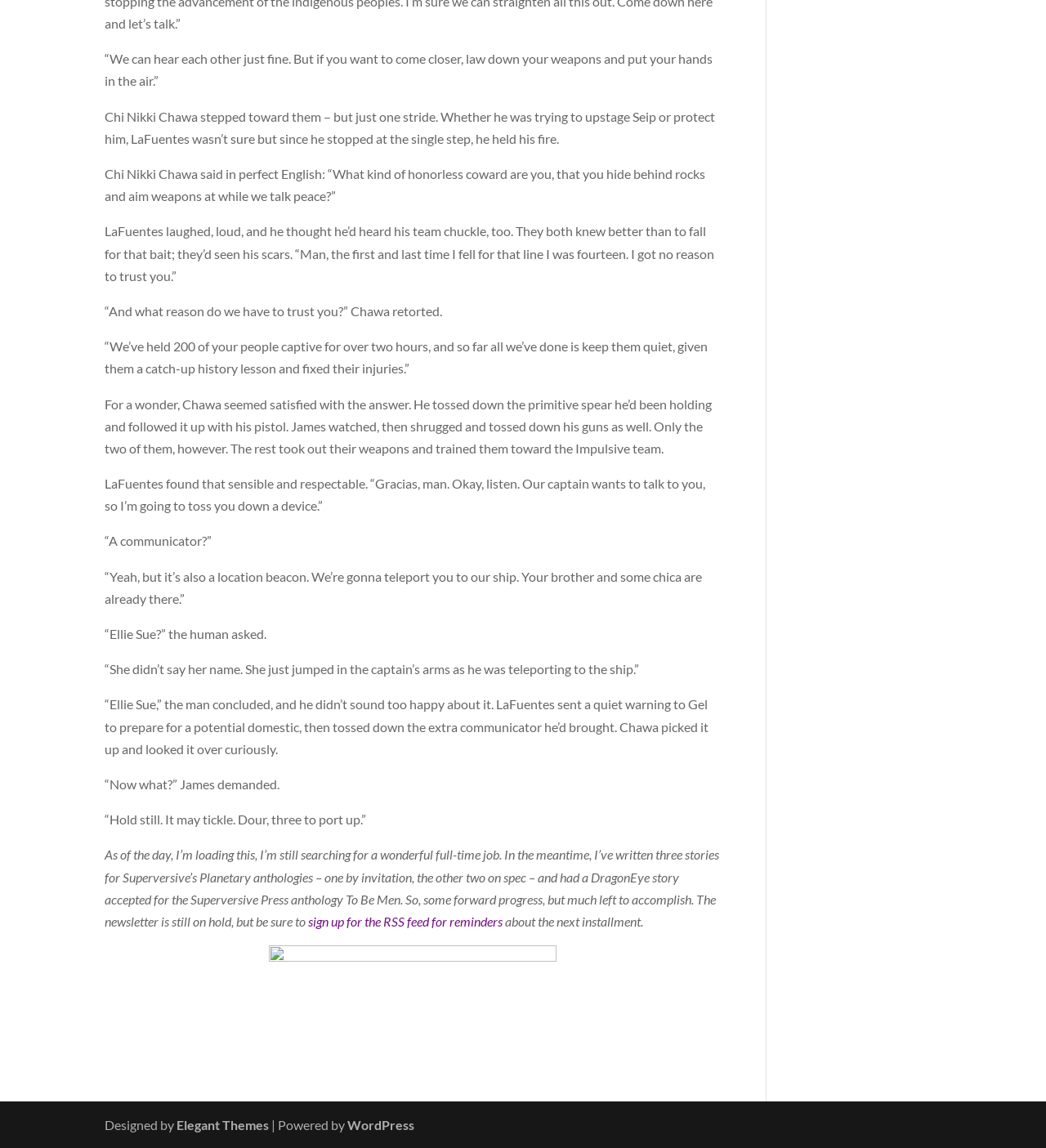Please analyze the image and provide a thorough answer to the question:
What is the name of the chica already on LaFuentes' ship?

The chica already on LaFuentes' ship is Ellie Sue, who is mentioned by LaFuentes as being on the ship with Chawa's brother. Chawa is not happy to hear this news.